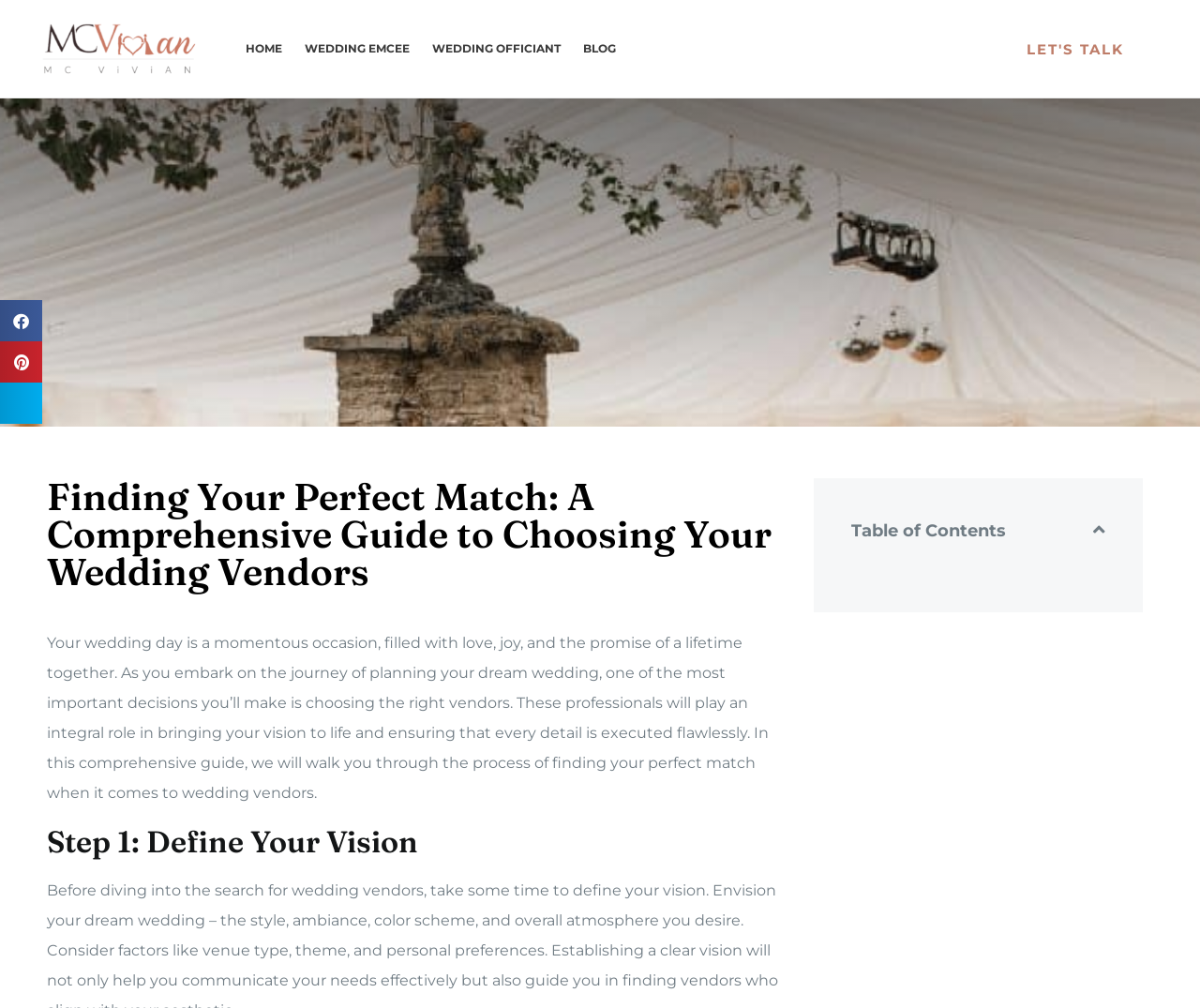Please give a short response to the question using one word or a phrase:
What is the website's primary navigation menu?

HOME, WEDDING EMCEE, WEDDING OFFICIANT, BLOG